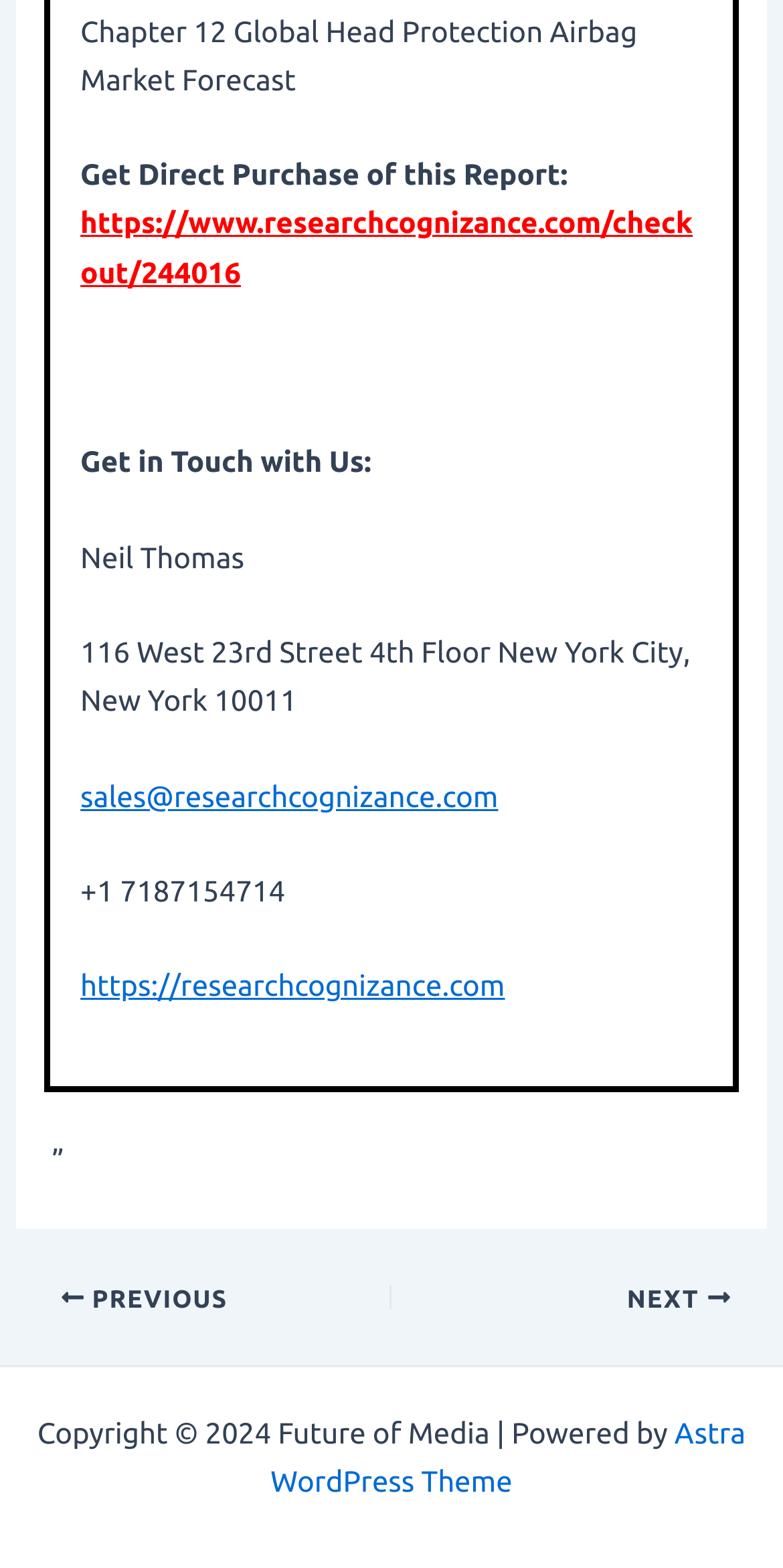Given the element description sales@researchcognizance.com, predict the bounding box coordinates for the UI element in the webpage screenshot. The format should be (top-left x, top-left y, bottom-right x, bottom-right y), and the values should be between 0 and 1.

[0.103, 0.496, 0.636, 0.518]